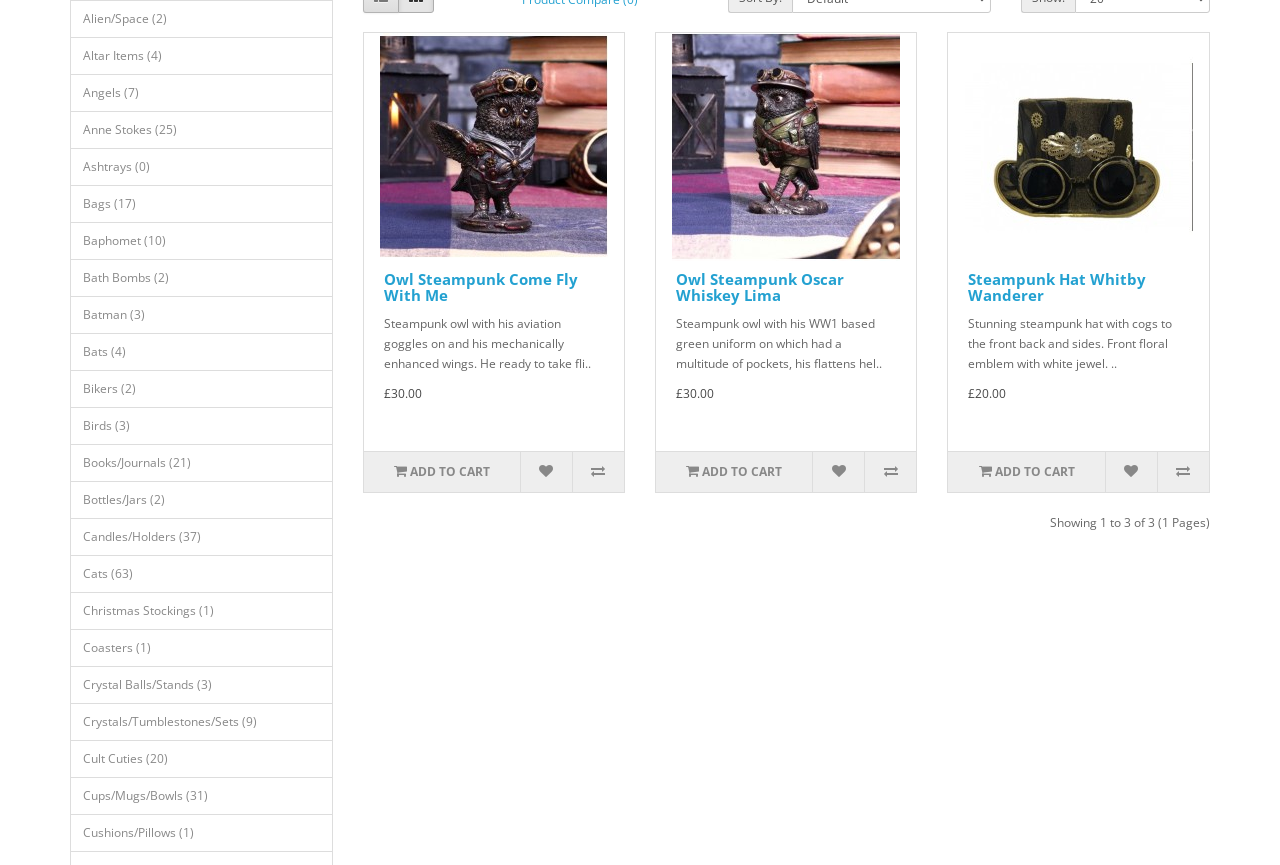Using the provided description: "alt="Discover Finer Living"", find the bounding box coordinates of the corresponding UI element. The output should be four float numbers between 0 and 1, in the format [left, top, right, bottom].

None